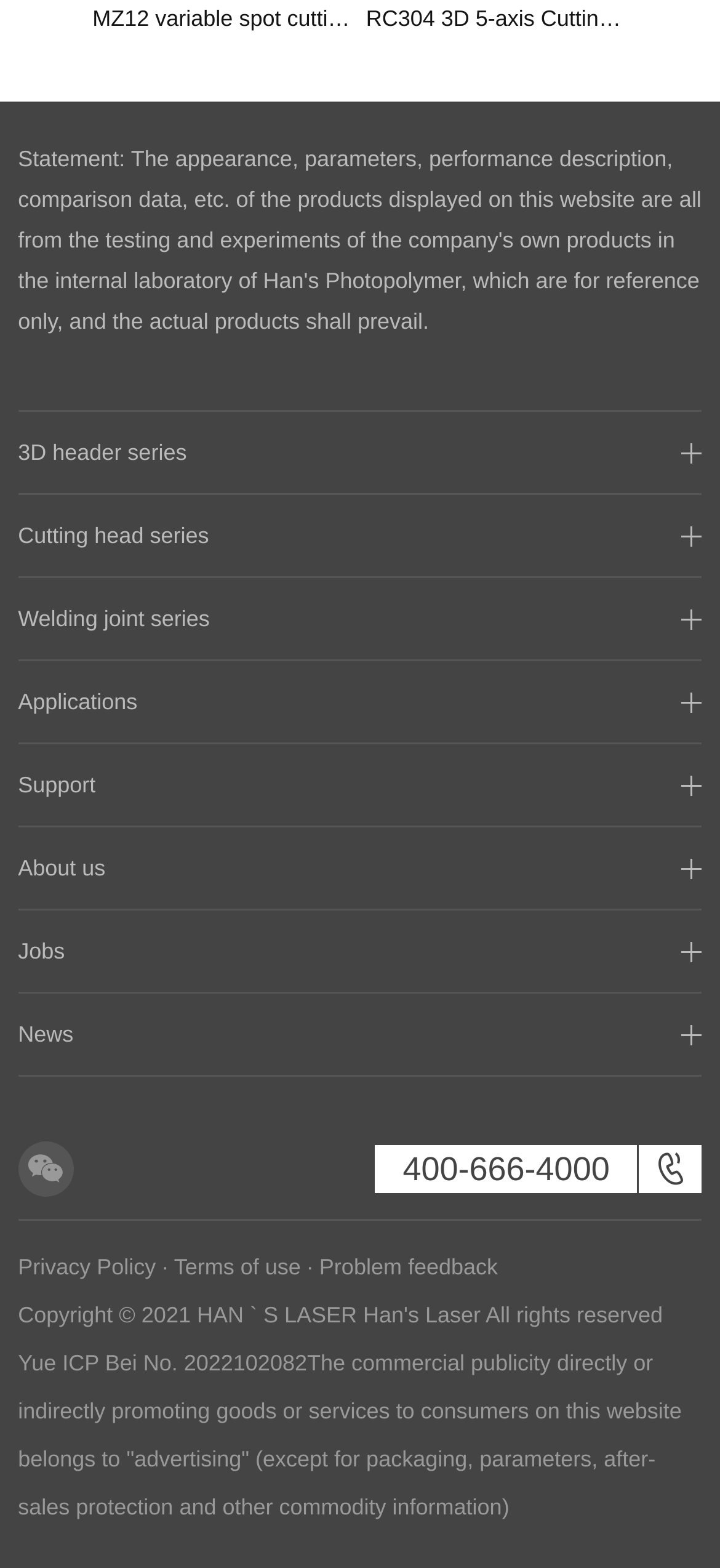What is the phone number displayed on the webpage? Based on the image, give a response in one word or a short phrase.

400-666-4000